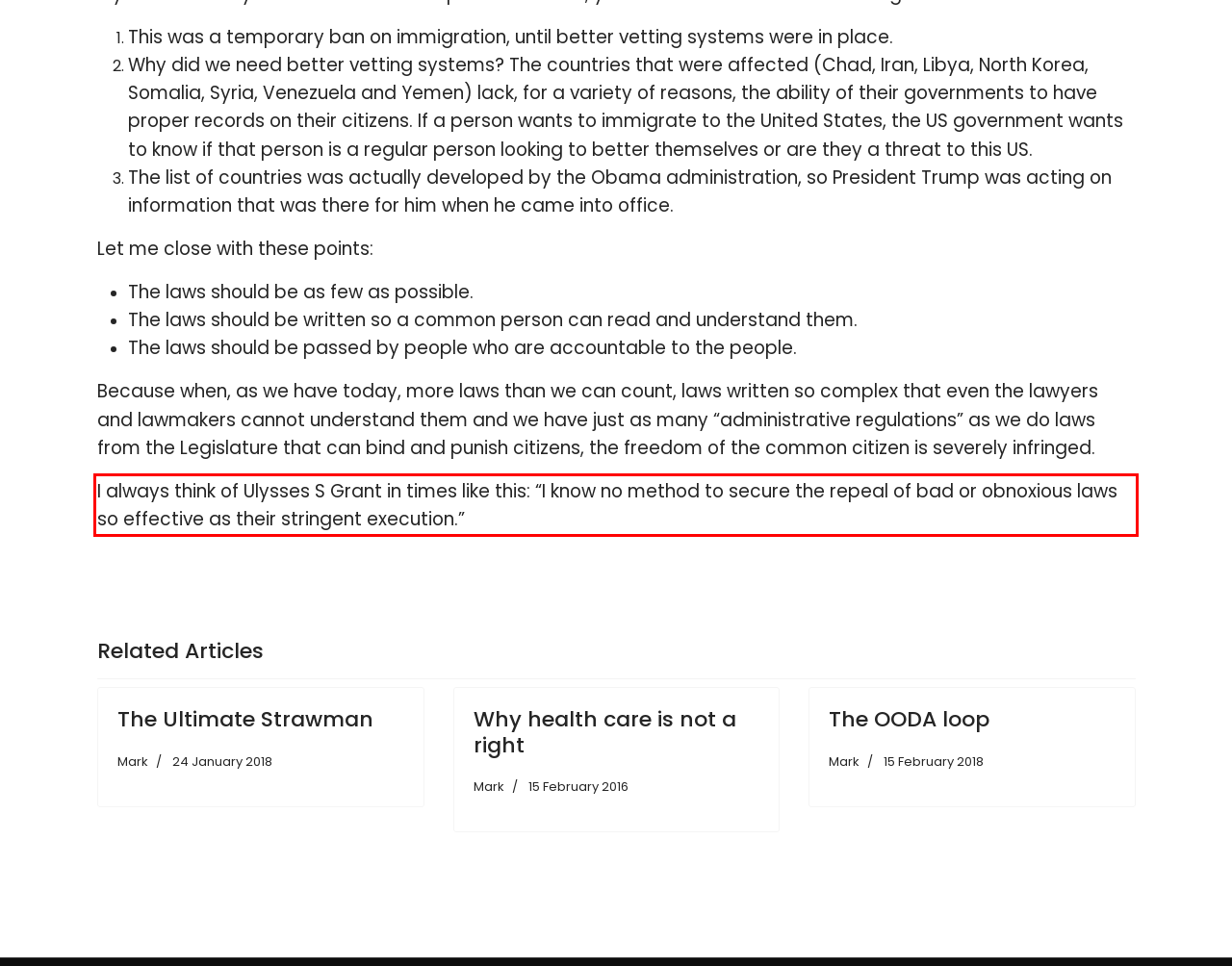Identify and extract the text within the red rectangle in the screenshot of the webpage.

I always think of Ulysses S Grant in times like this: “I know no method to secure the repeal of bad or obnoxious laws so effective as their stringent execution.”